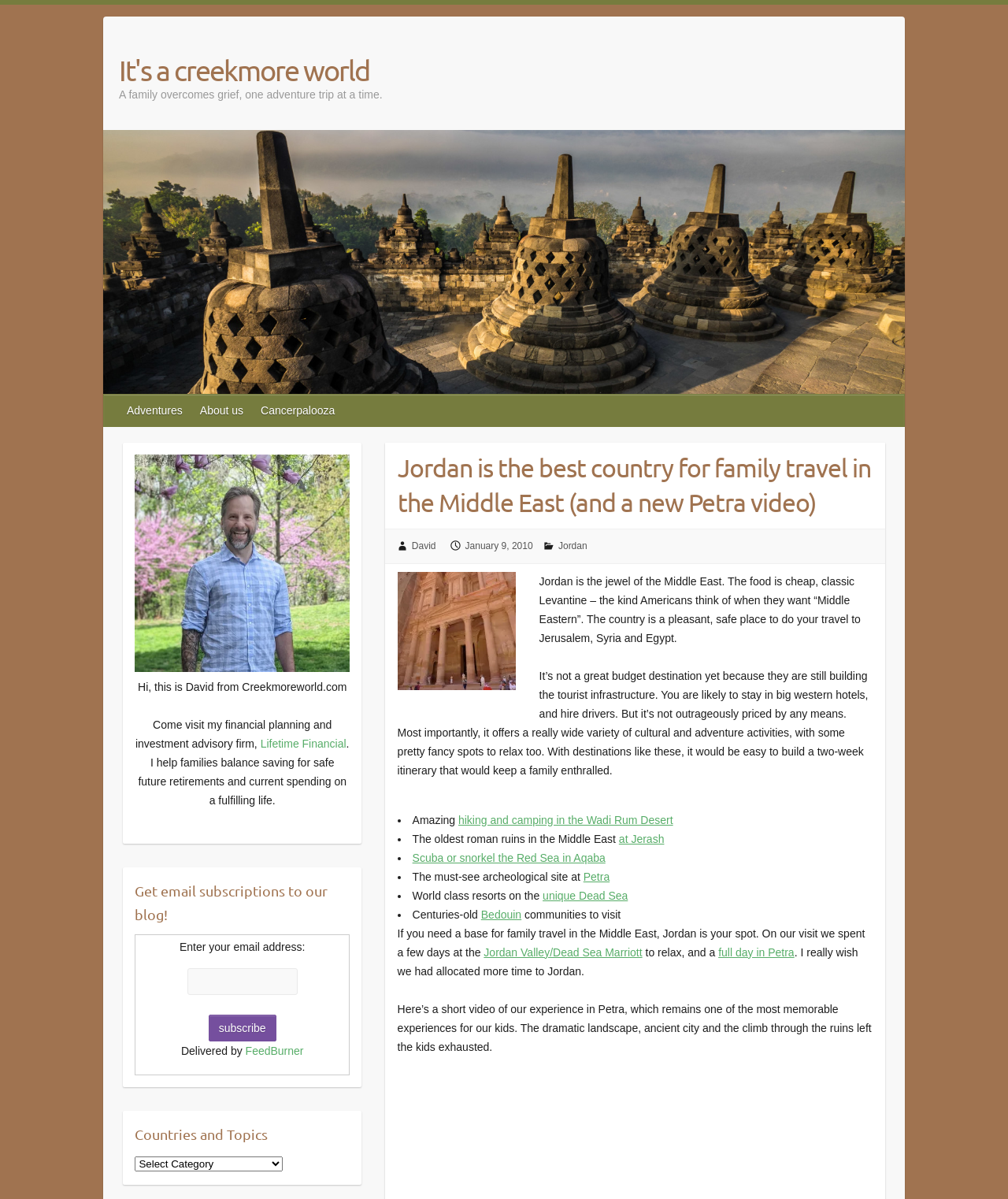What is the activity mentioned in the webpage that can be done in the Wadi Rum Desert?
Refer to the image and provide a thorough answer to the question.

The webpage suggests that hiking and camping are activities that can be done in the Wadi Rum Desert, which is one of the cultural and adventure activities mentioned in the webpage.